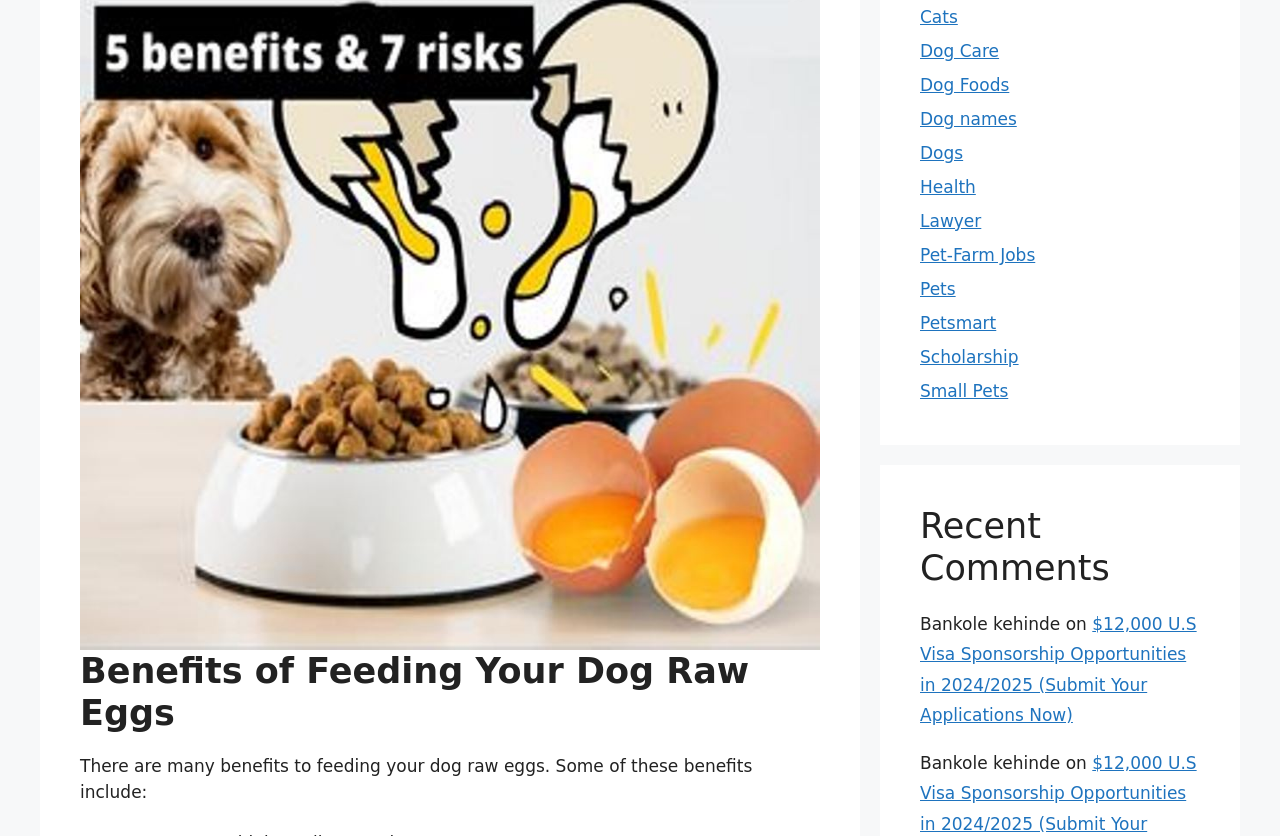What is the name of the person mentioned in the footer?
Look at the image and provide a detailed response to the question.

The footer section of the webpage contains some text, including the name 'Bankole kehinde', which appears to be the name of a person. This name is mentioned twice in the footer section.